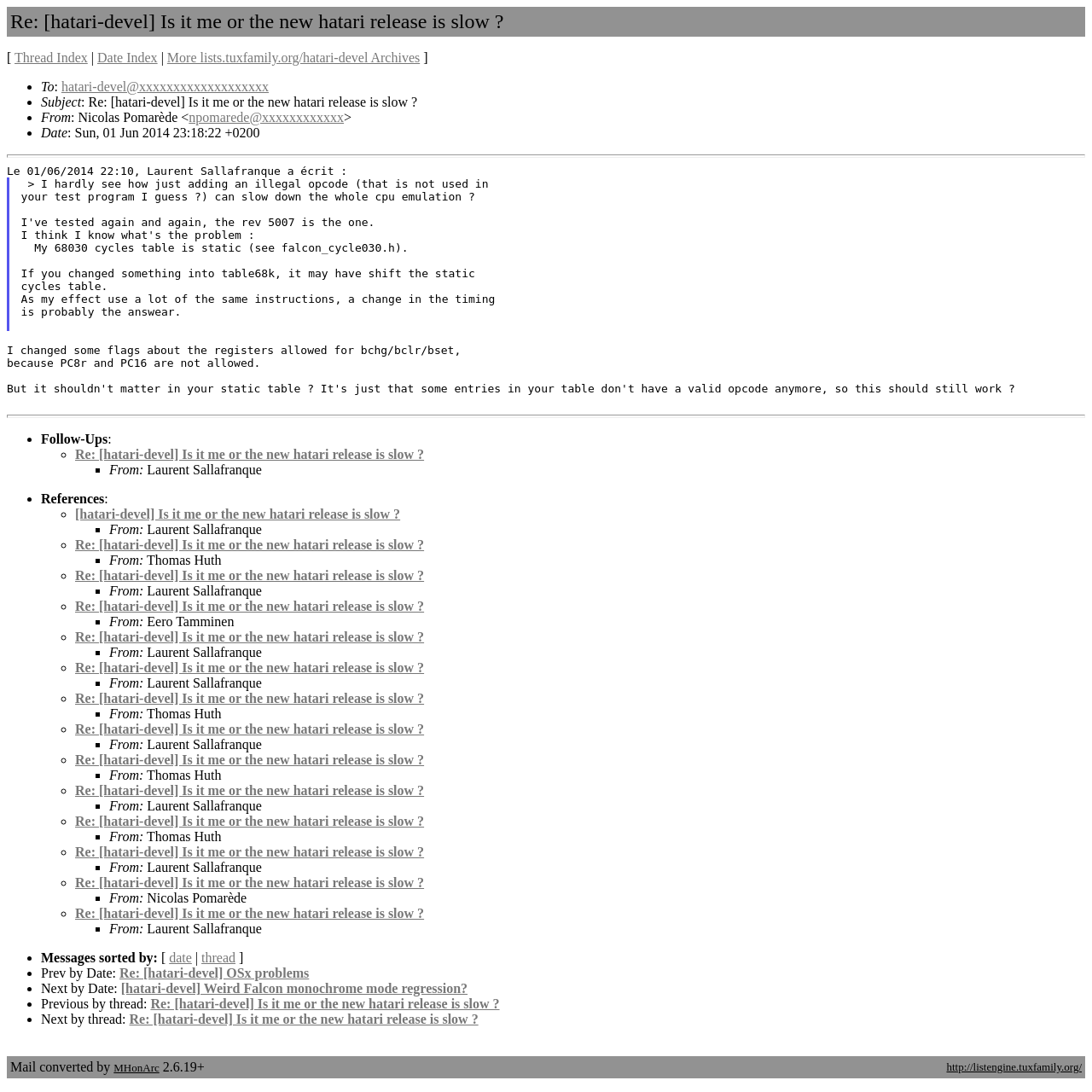From the screenshot, find the bounding box of the UI element matching this description: "More lists.tuxfamily.org/hatari-devel Archives". Supply the bounding box coordinates in the form [left, top, right, bottom], each a float between 0 and 1.

[0.153, 0.046, 0.385, 0.059]